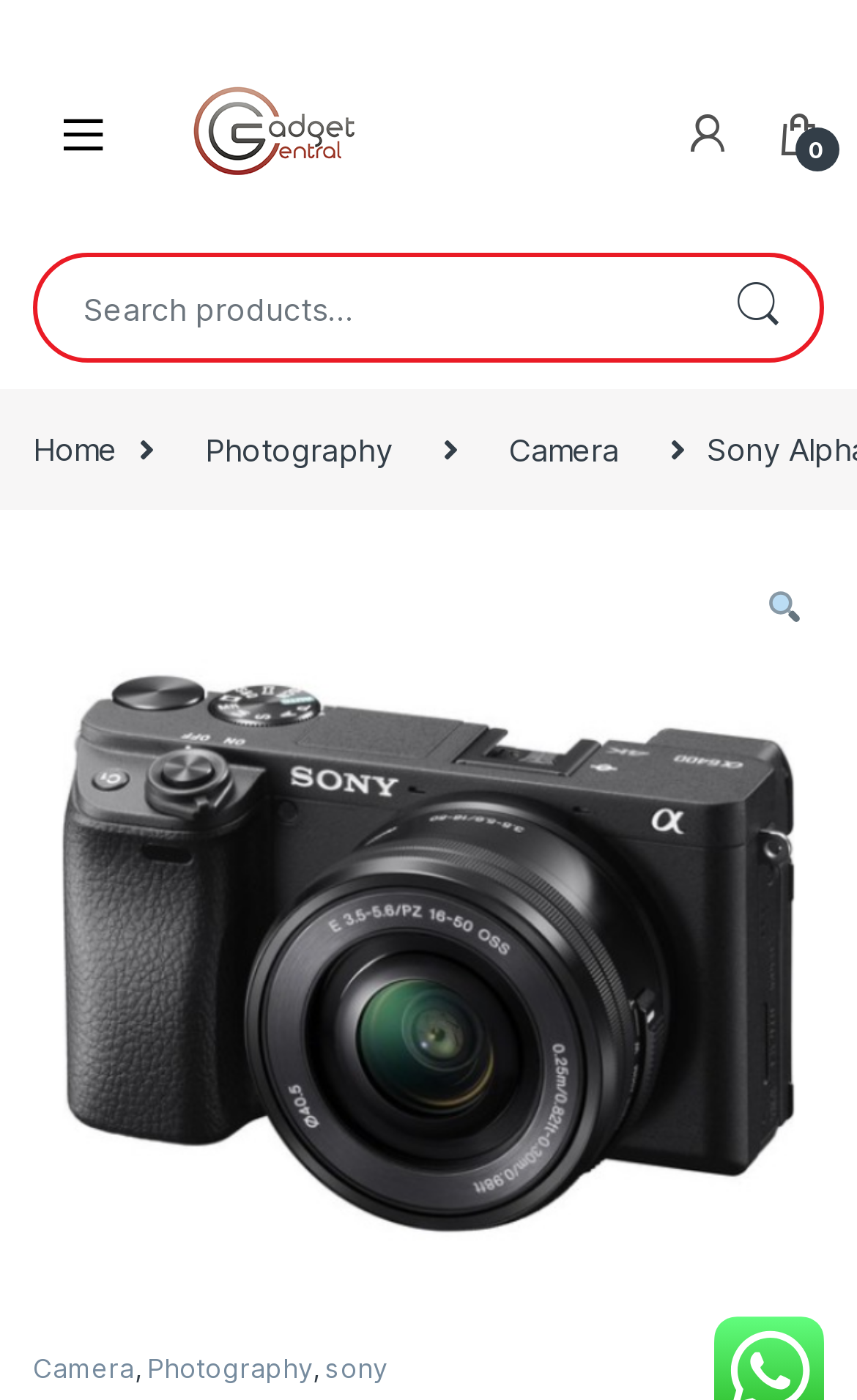Please find the bounding box coordinates of the section that needs to be clicked to achieve this instruction: "Search for a product".

[0.038, 0.181, 0.962, 0.259]